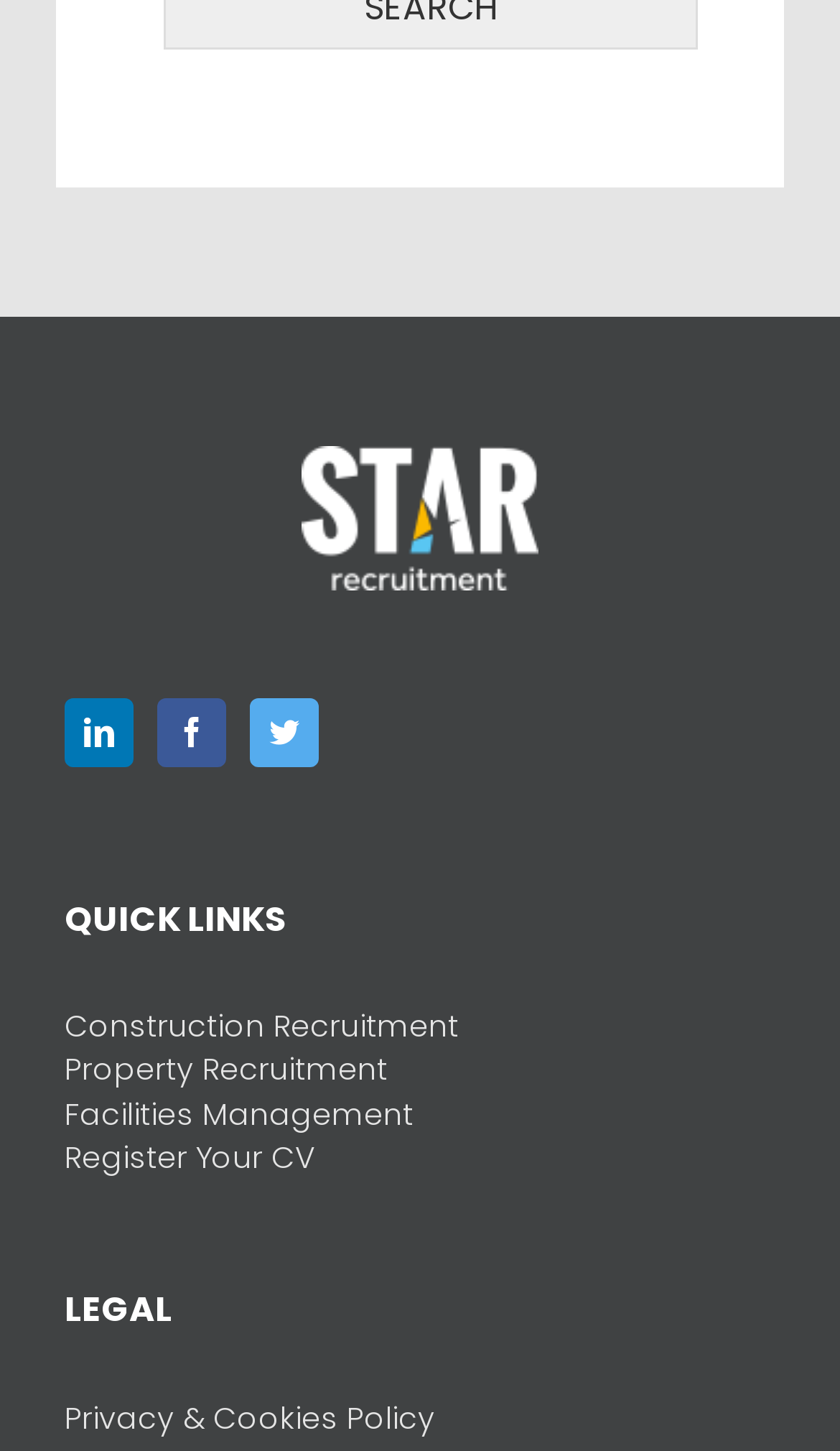Show the bounding box coordinates for the element that needs to be clicked to execute the following instruction: "Read previous post". Provide the coordinates in the form of four float numbers between 0 and 1, i.e., [left, top, right, bottom].

None